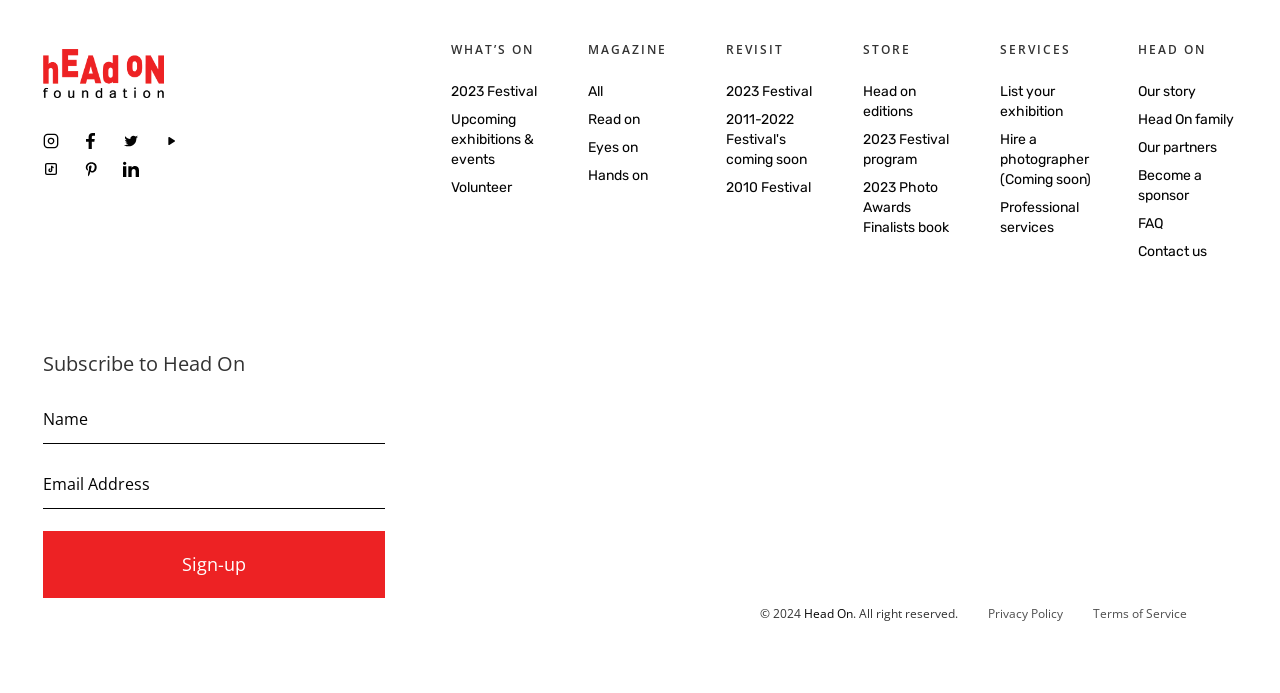Please identify the bounding box coordinates of the clickable area that will fulfill the following instruction: "Click on the 'Volunteer' link". The coordinates should be in the format of four float numbers between 0 and 1, i.e., [left, top, right, bottom].

[0.352, 0.259, 0.4, 0.283]